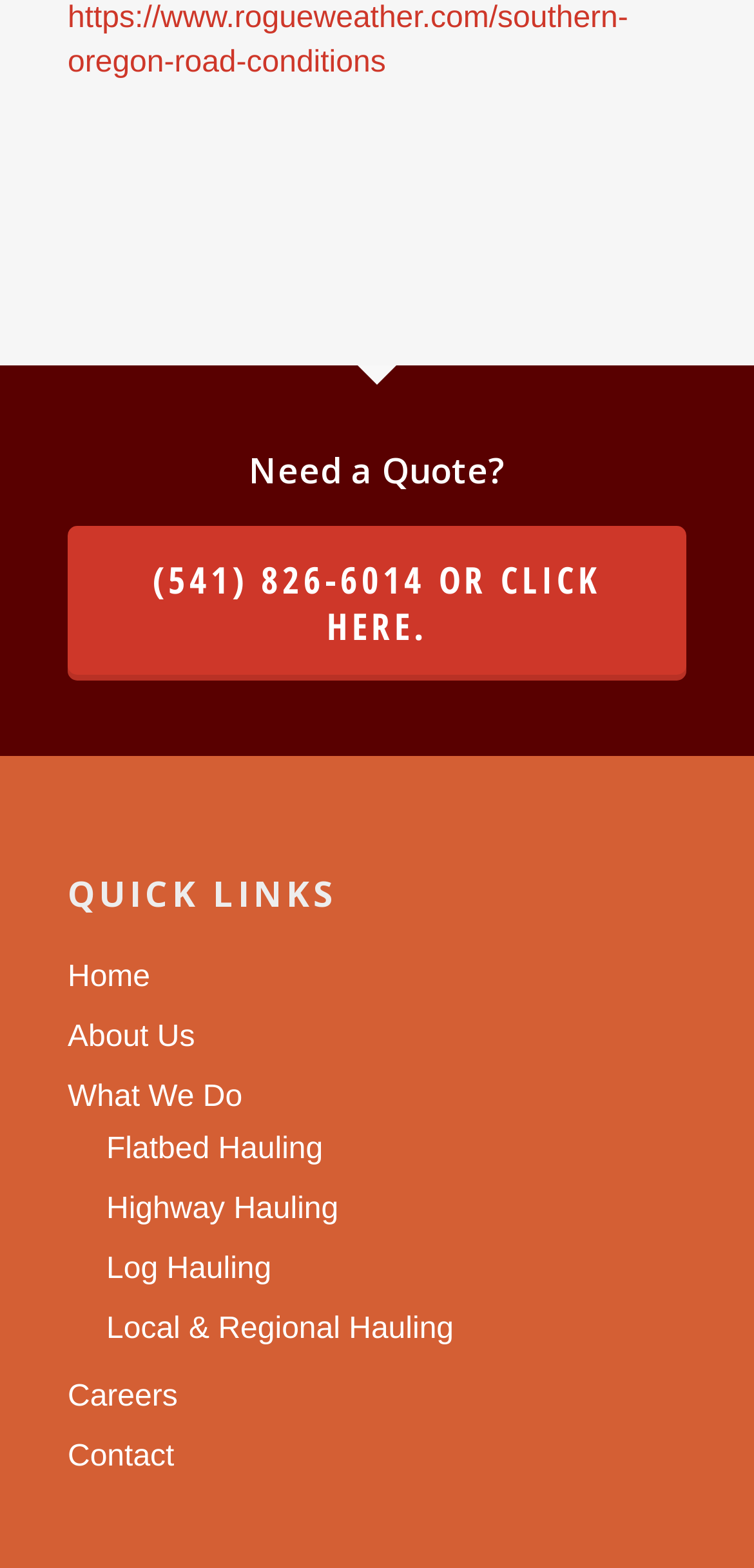Find the bounding box coordinates of the clickable region needed to perform the following instruction: "Explore SharePoint 2013". The coordinates should be provided as four float numbers between 0 and 1, i.e., [left, top, right, bottom].

None